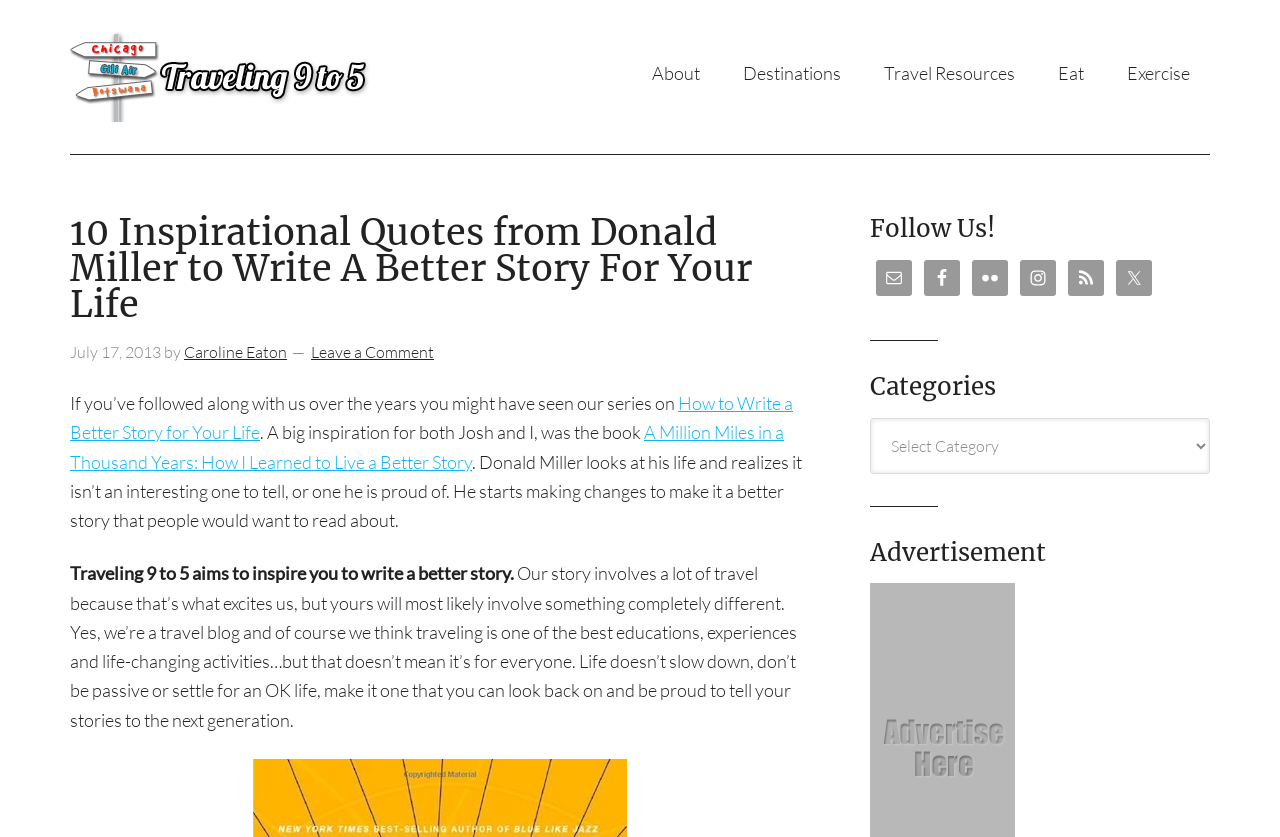Who is the author of the book 'A Million Miles in a Thousand Years: How I Learned to Live a Better Story'? Analyze the screenshot and reply with just one word or a short phrase.

Donald Miller